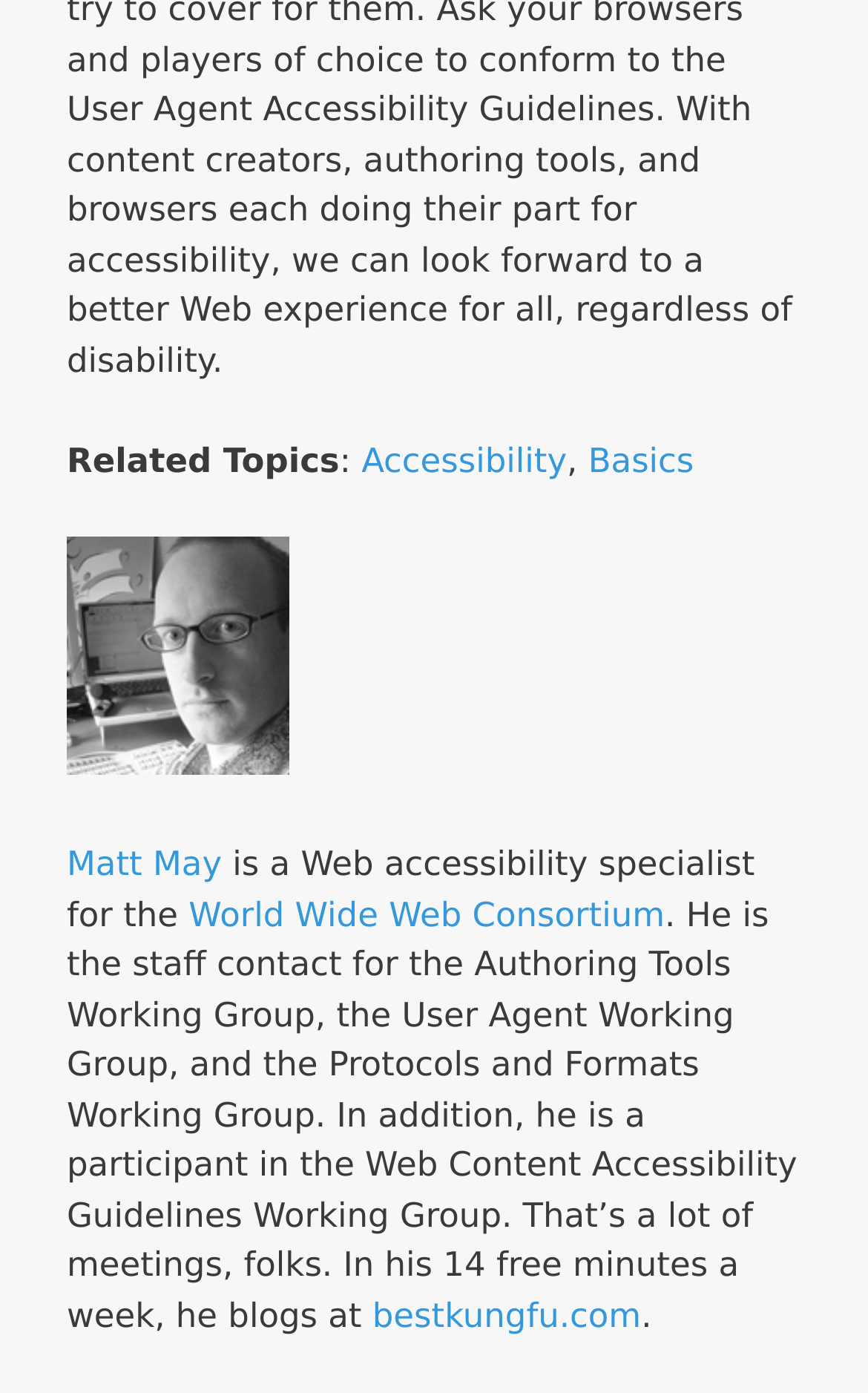Respond with a single word or phrase to the following question:
Who is the staff contact for the Authoring Tools Working Group?

Matt May